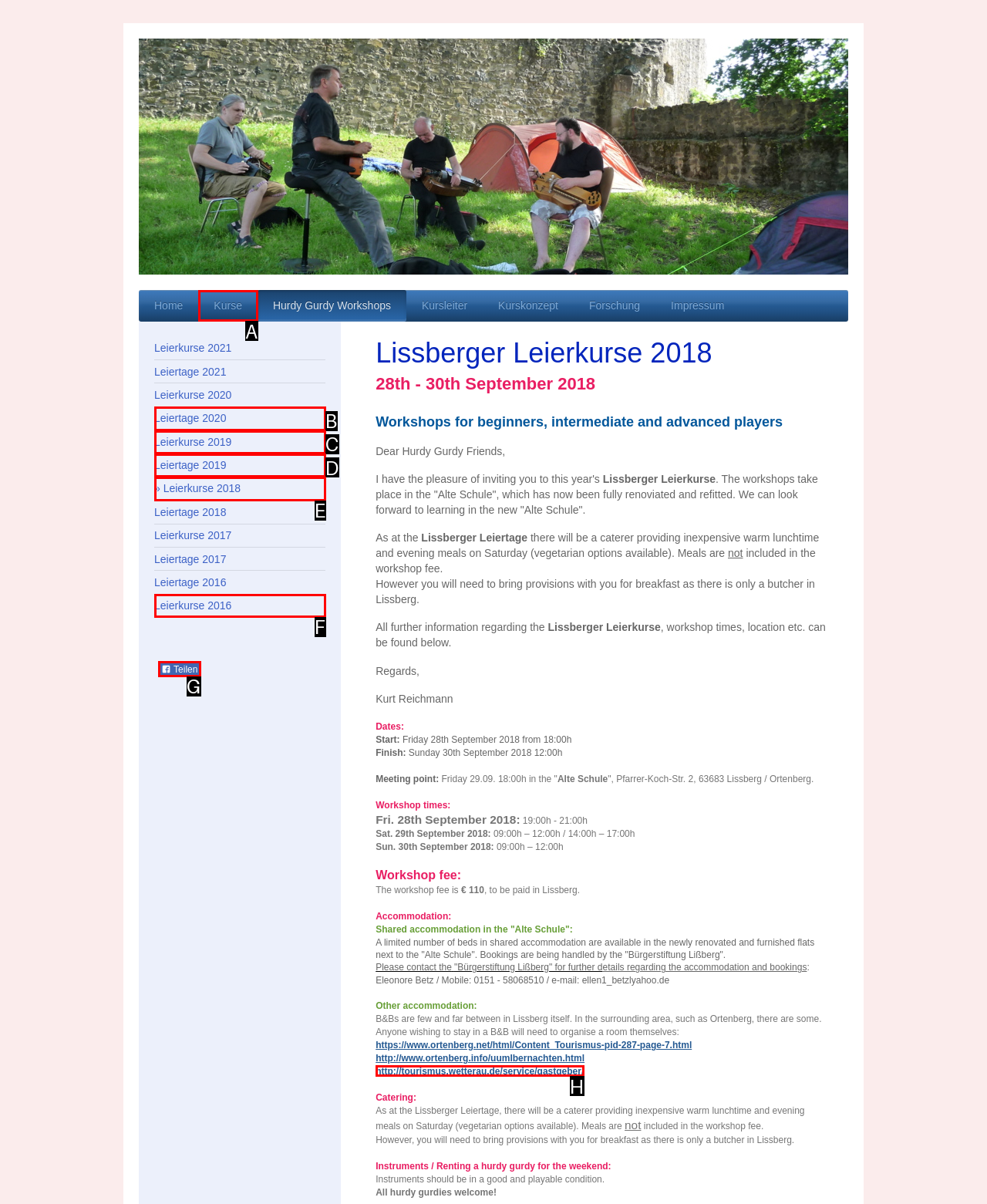Which HTML element should be clicked to complete the following task: Click on the 'Kurse' link?
Answer with the letter corresponding to the correct choice.

A